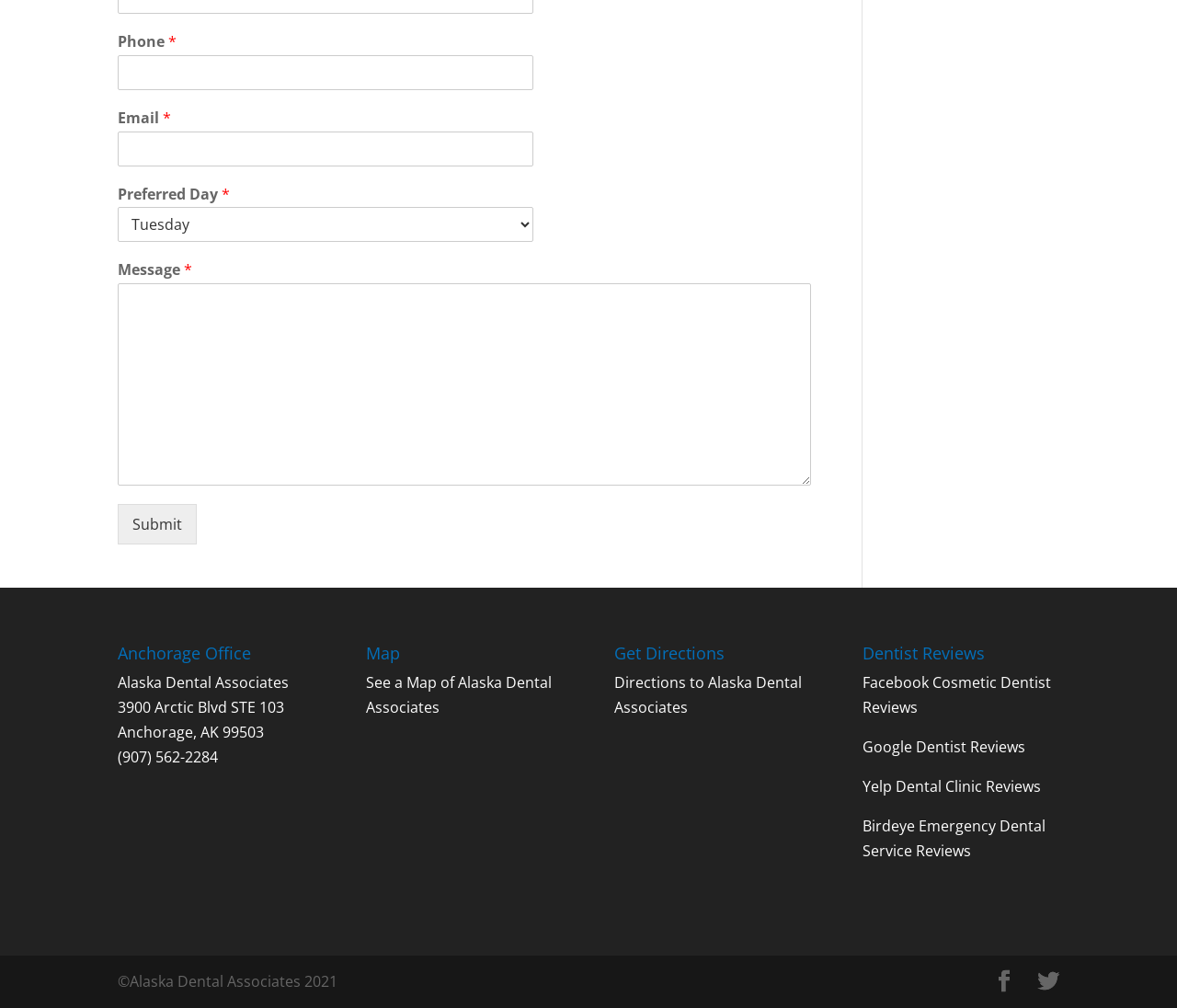What is the purpose of the 'Get Directions' link?
Using the image as a reference, give an elaborate response to the question.

I found the answer by looking at the link 'Get Directions' and its location near the address and map, indicating that it is used to get directions to the office.